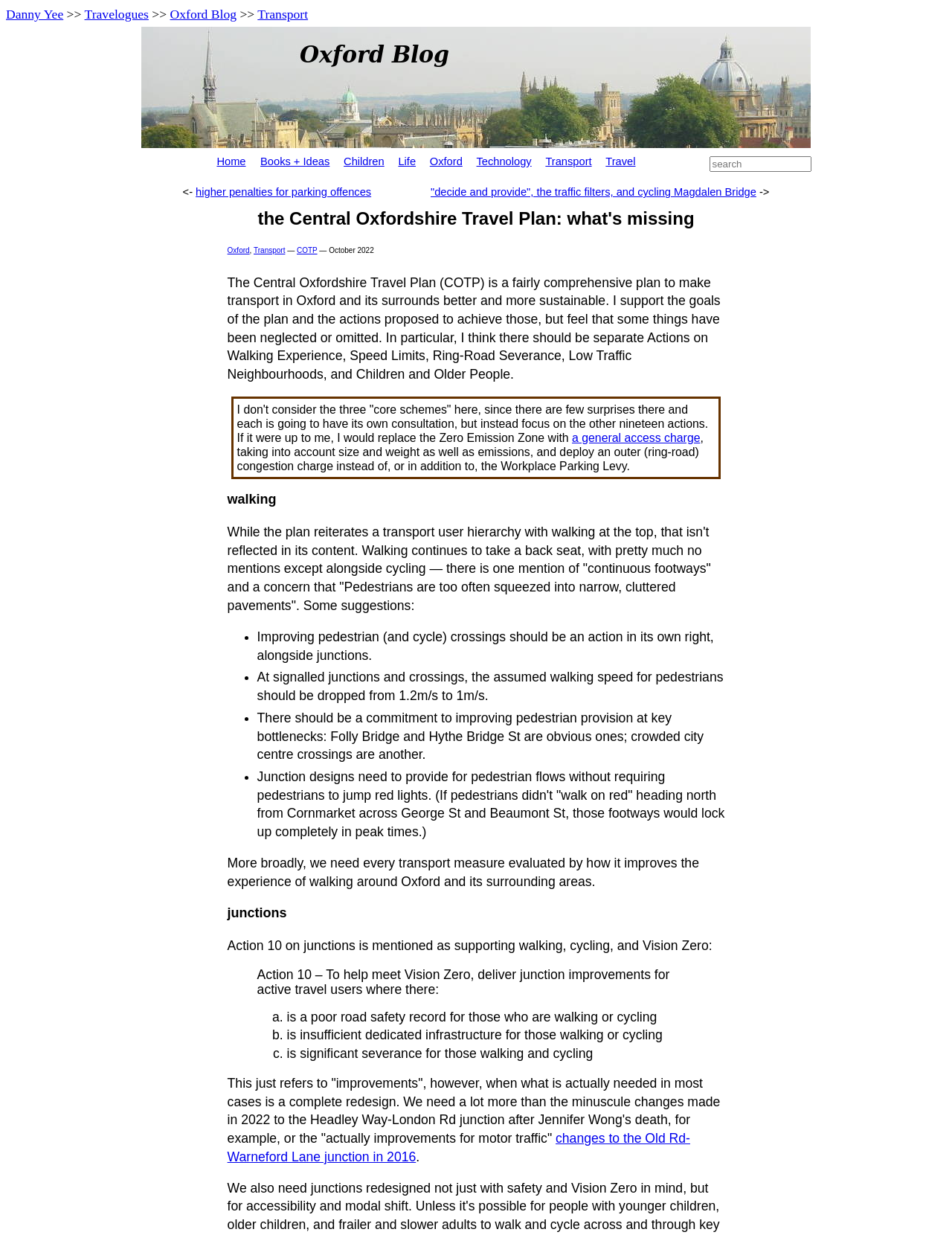Determine the bounding box coordinates of the section to be clicked to follow the instruction: "learn about the Central Oxfordshire Travel Plan". The coordinates should be given as four float numbers between 0 and 1, formatted as [left, top, right, bottom].

[0.239, 0.168, 0.761, 0.186]